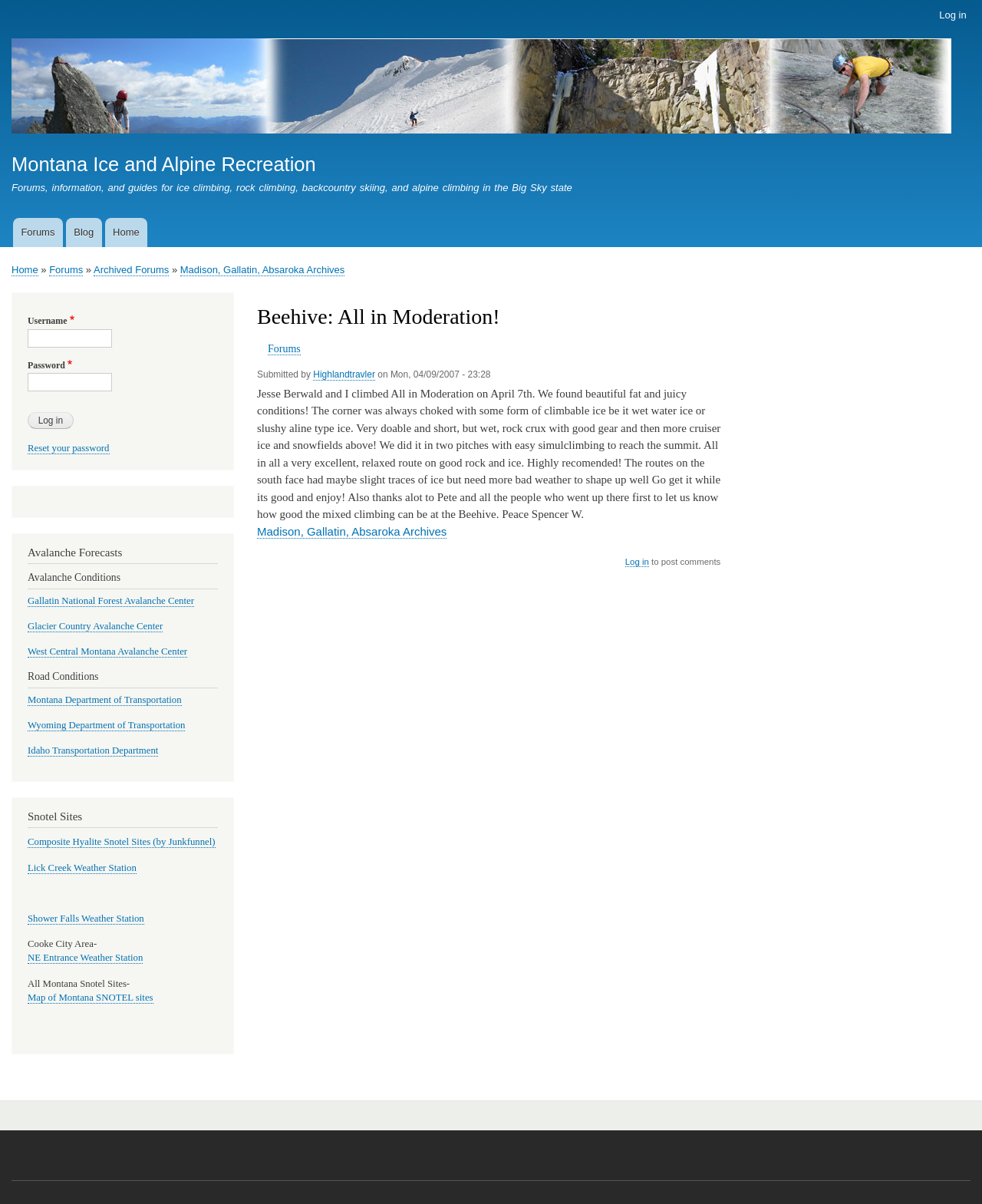Reply to the question with a brief word or phrase: What is the link 'Gallatin National Forest Avalanche Center' for?

Avalanche information